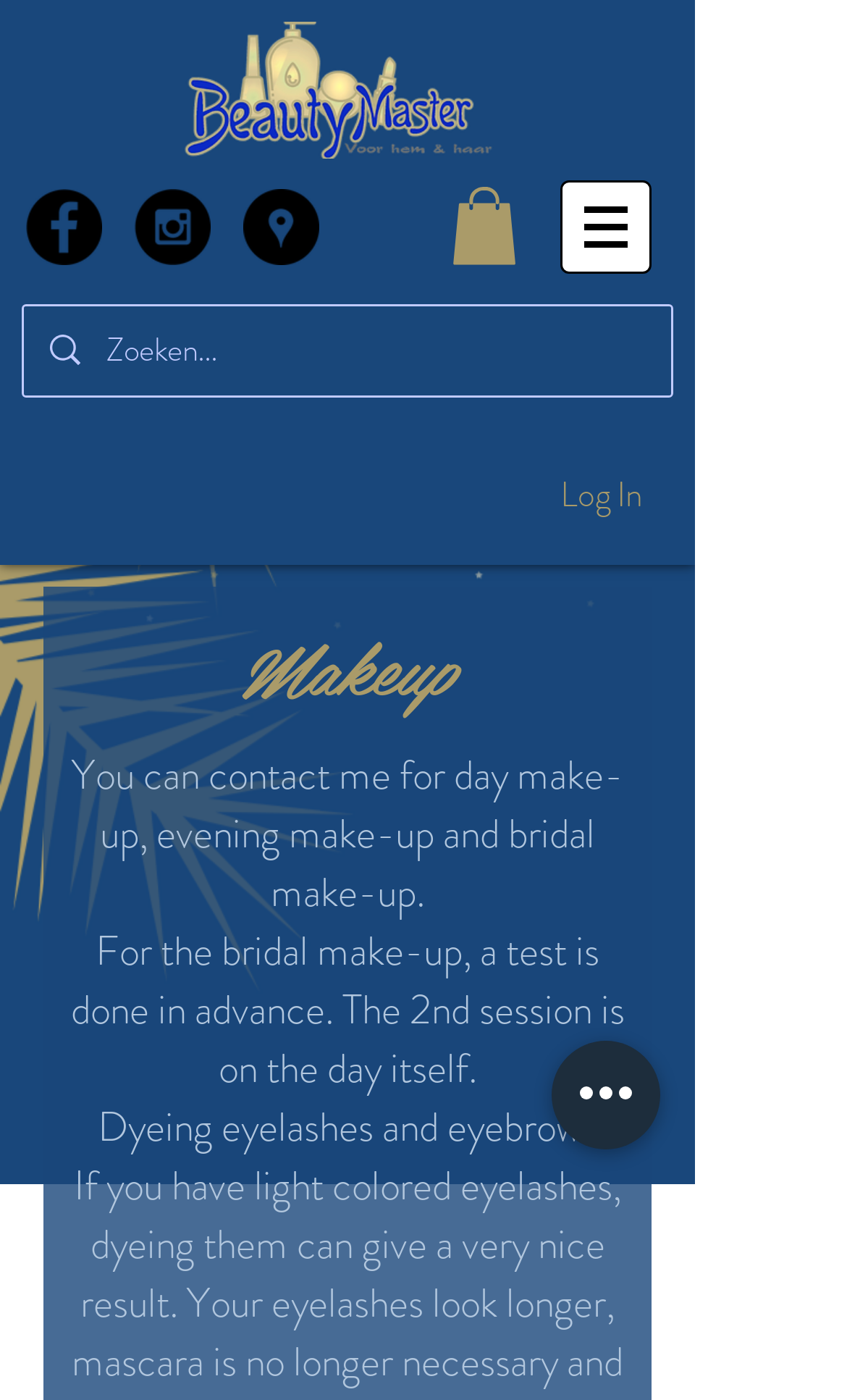What is the text on the button below the search bar?
Refer to the screenshot and deliver a thorough answer to the question presented.

I can see a button element below the search bar with the text 'Log In', which suggests that it is a login button for users to access their accounts or profiles on the website.